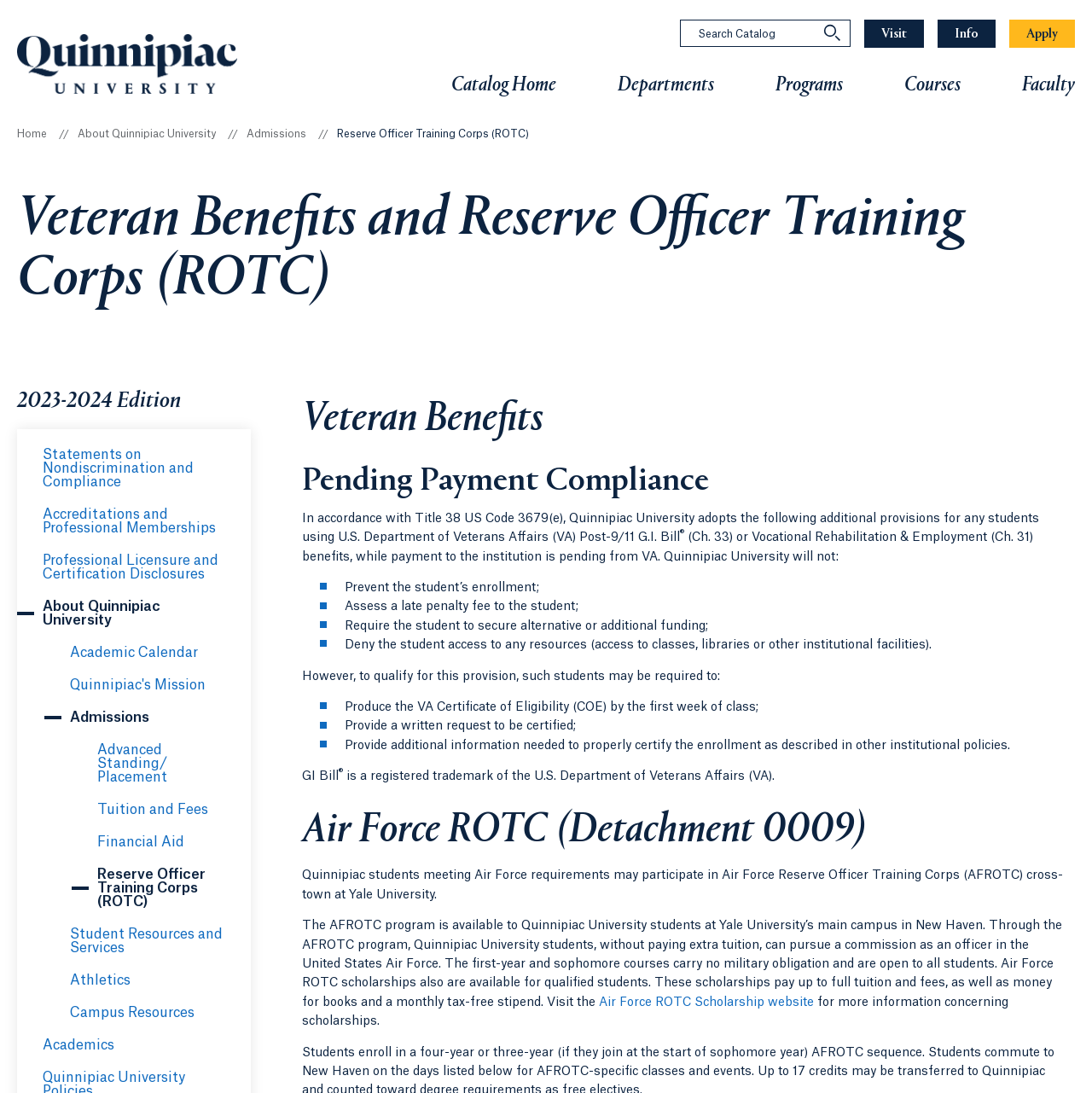Generate the main heading text from the webpage.

Veteran Benefits and Reserve Officer Training Corps (ROTC)